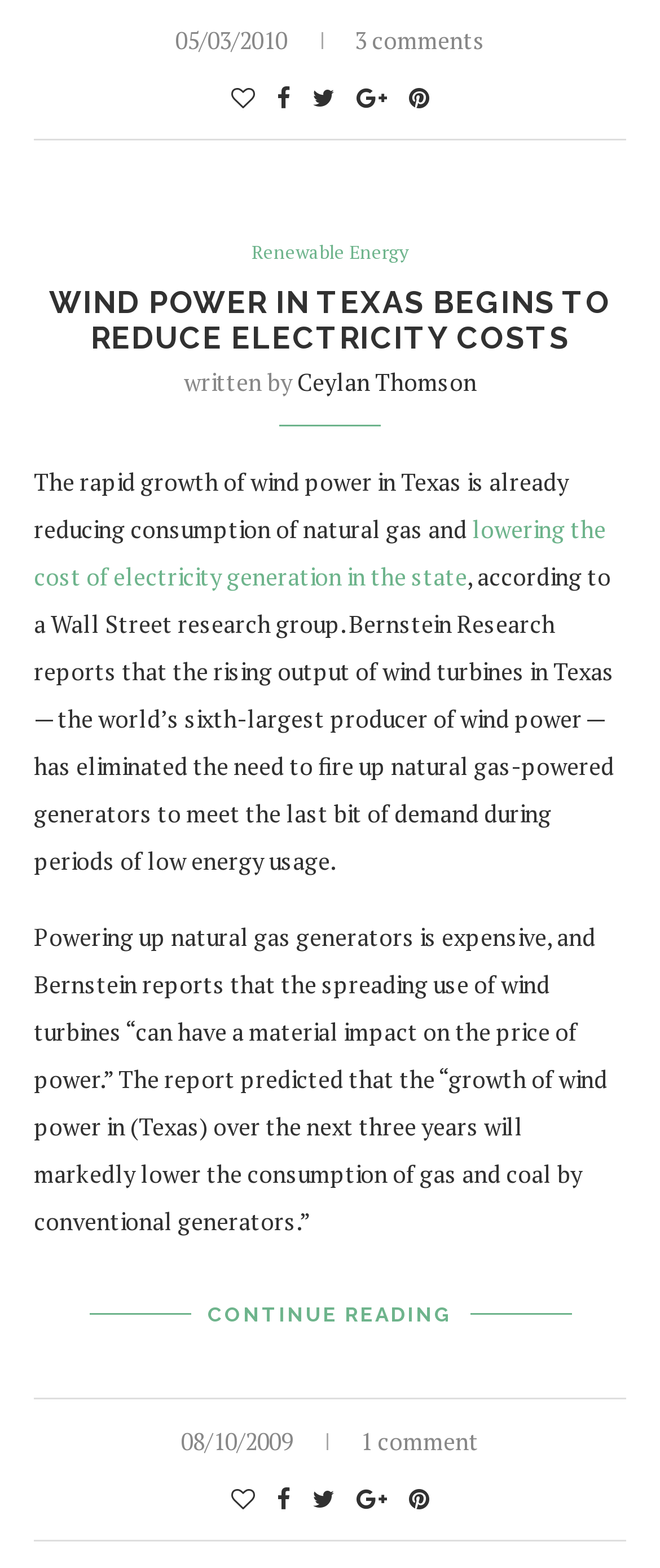Provide the bounding box coordinates for the UI element that is described as: "Facebook".

[0.419, 0.946, 0.44, 0.966]